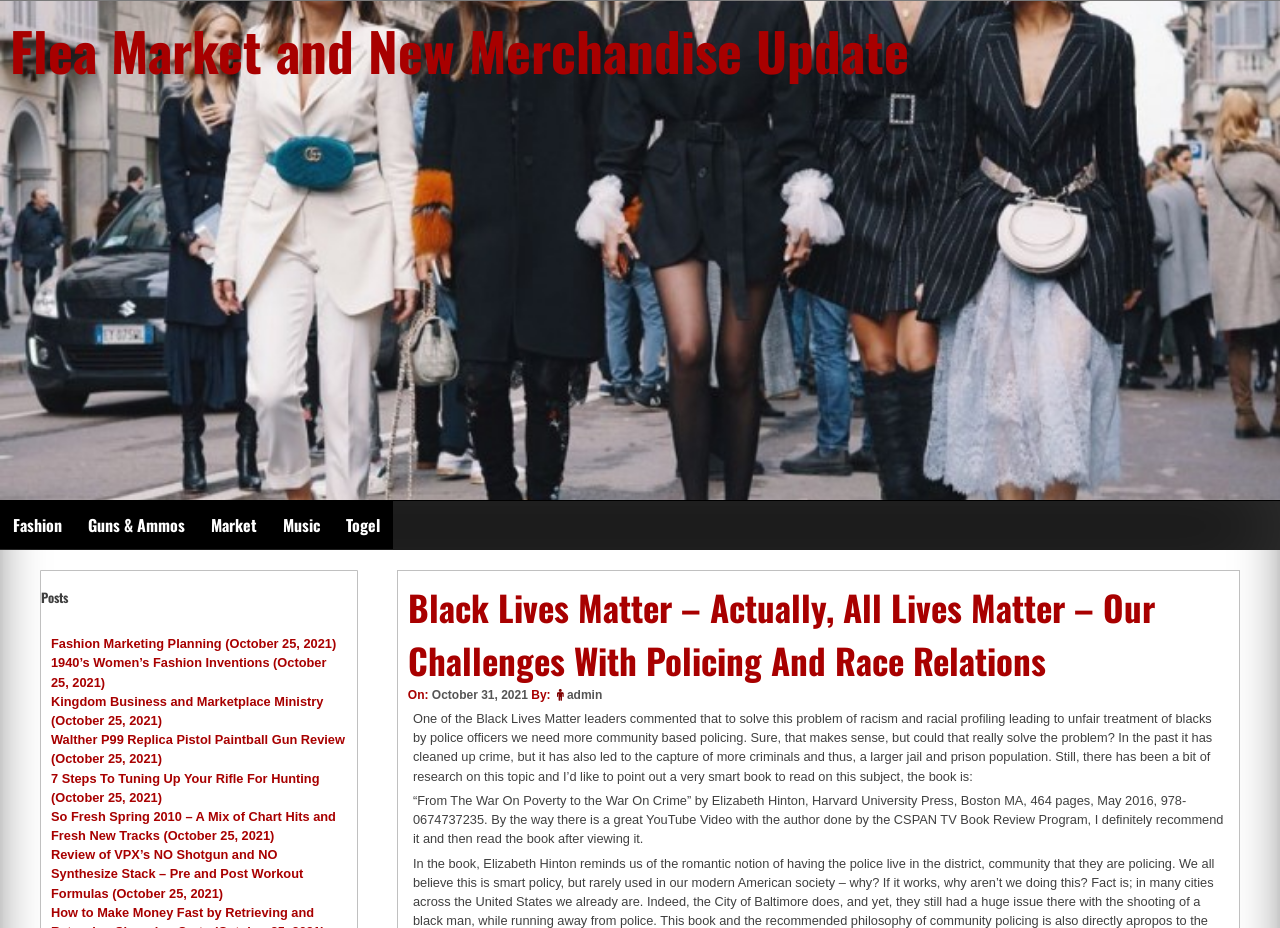From the screenshot, find the bounding box of the UI element matching this description: "Guns & Ammos". Supply the bounding box coordinates in the form [left, top, right, bottom], each a float between 0 and 1.

[0.059, 0.54, 0.155, 0.592]